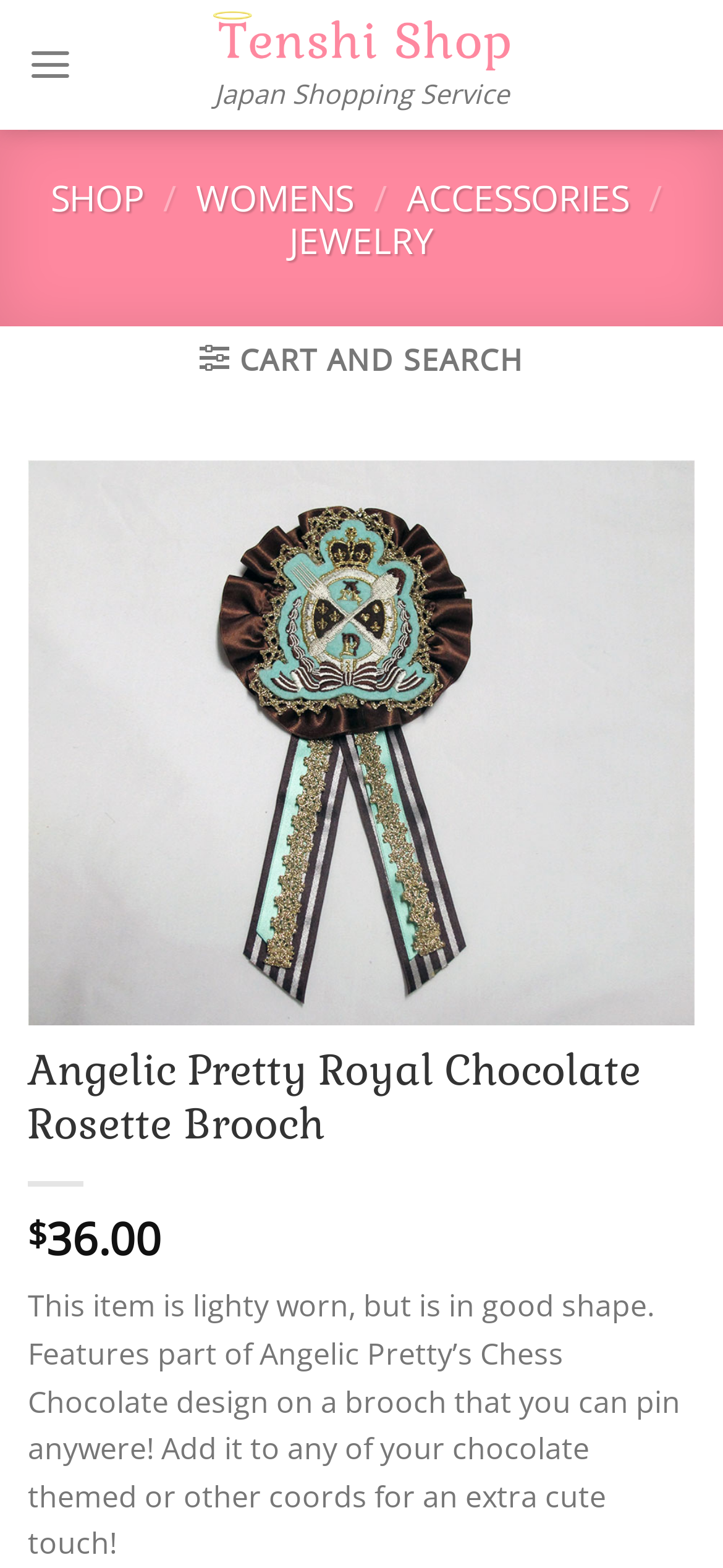Respond to the following question using a concise word or phrase: 
What can you do with the brooch?

Pin it anywhere